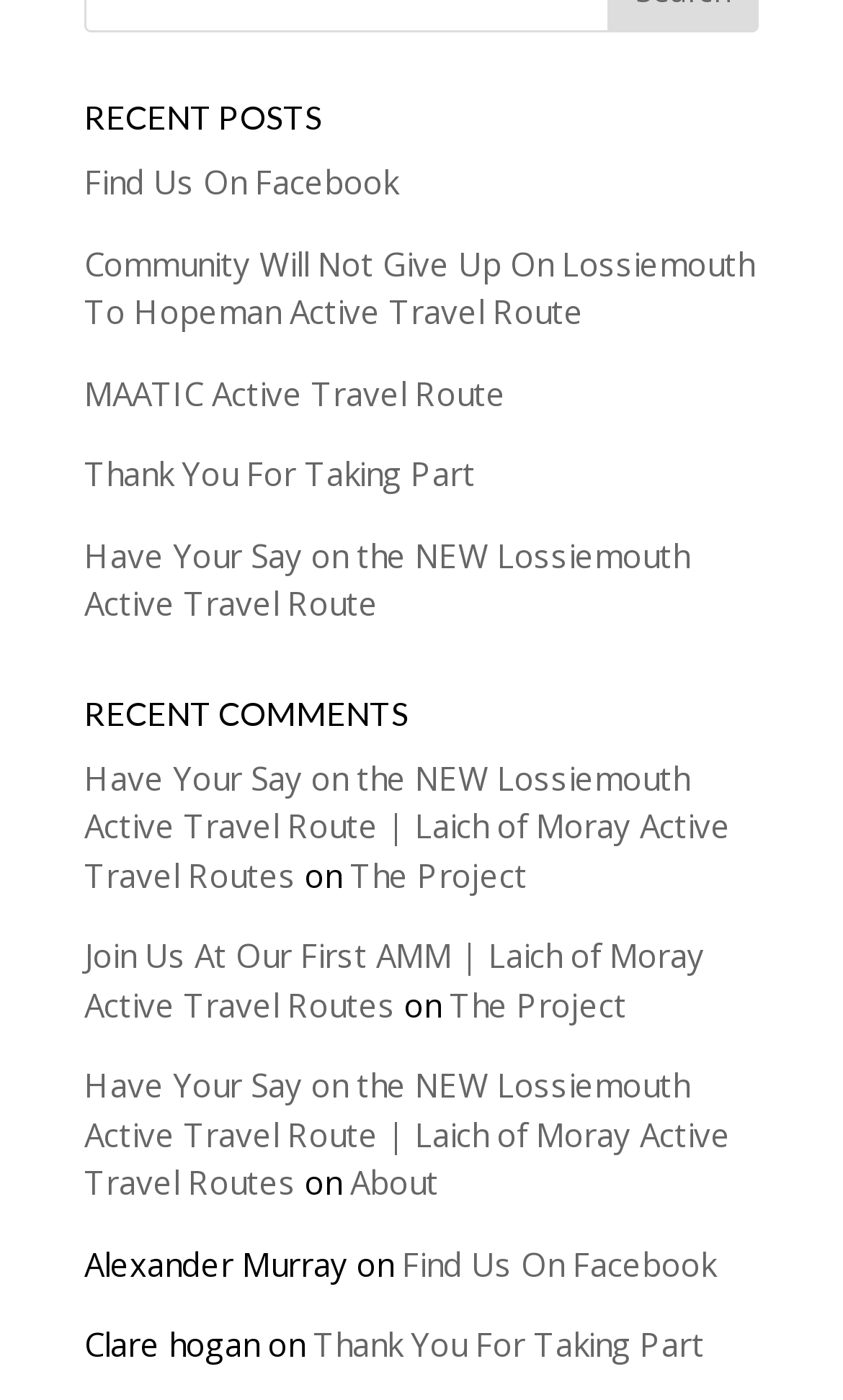Bounding box coordinates are to be given in the format (top-left x, top-left y, bottom-right x, bottom-right y). All values must be floating point numbers between 0 and 1. Provide the bounding box coordinate for the UI element described as: About

[0.415, 0.829, 0.521, 0.86]